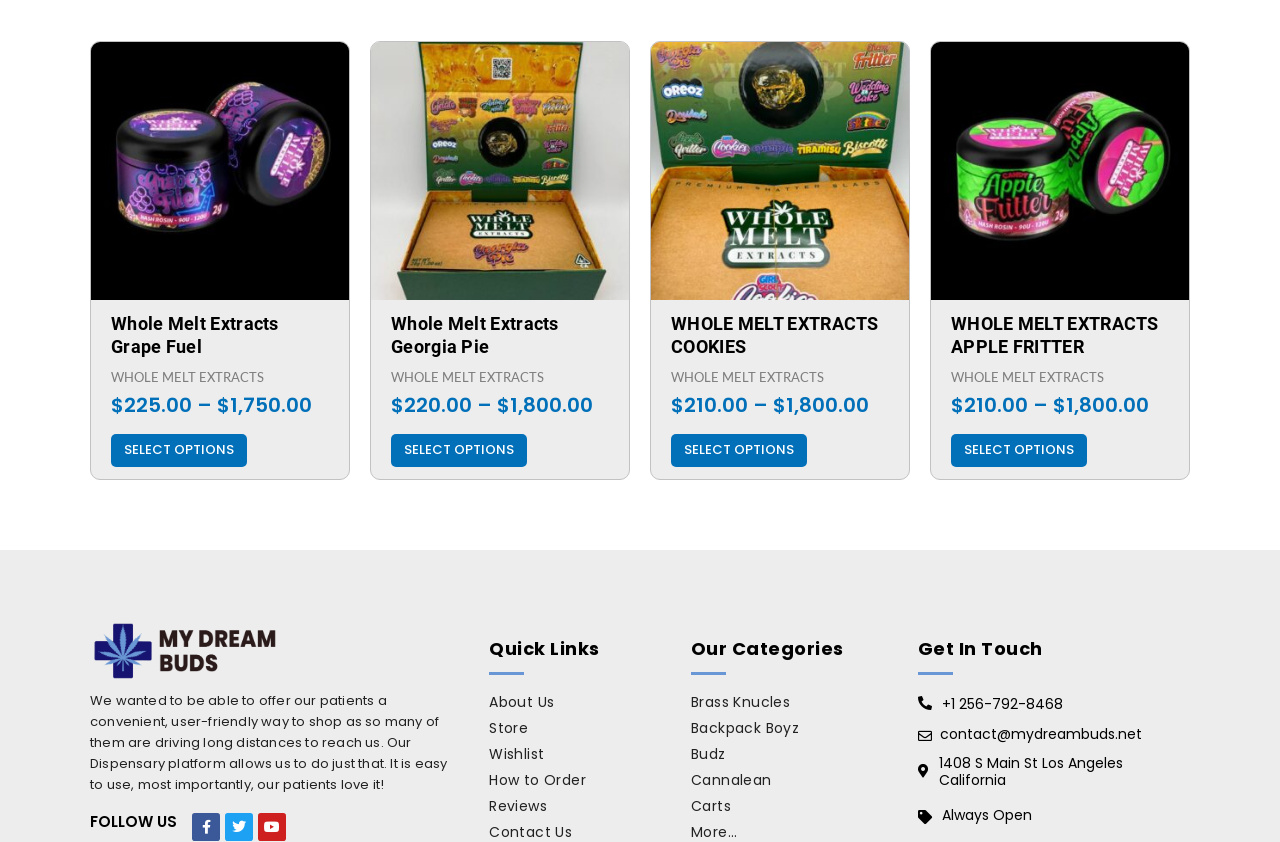Determine the bounding box coordinates of the clickable element to complete this instruction: "Click the 'Testimonials' link". Provide the coordinates in the format of four float numbers between 0 and 1, [left, top, right, bottom].

None